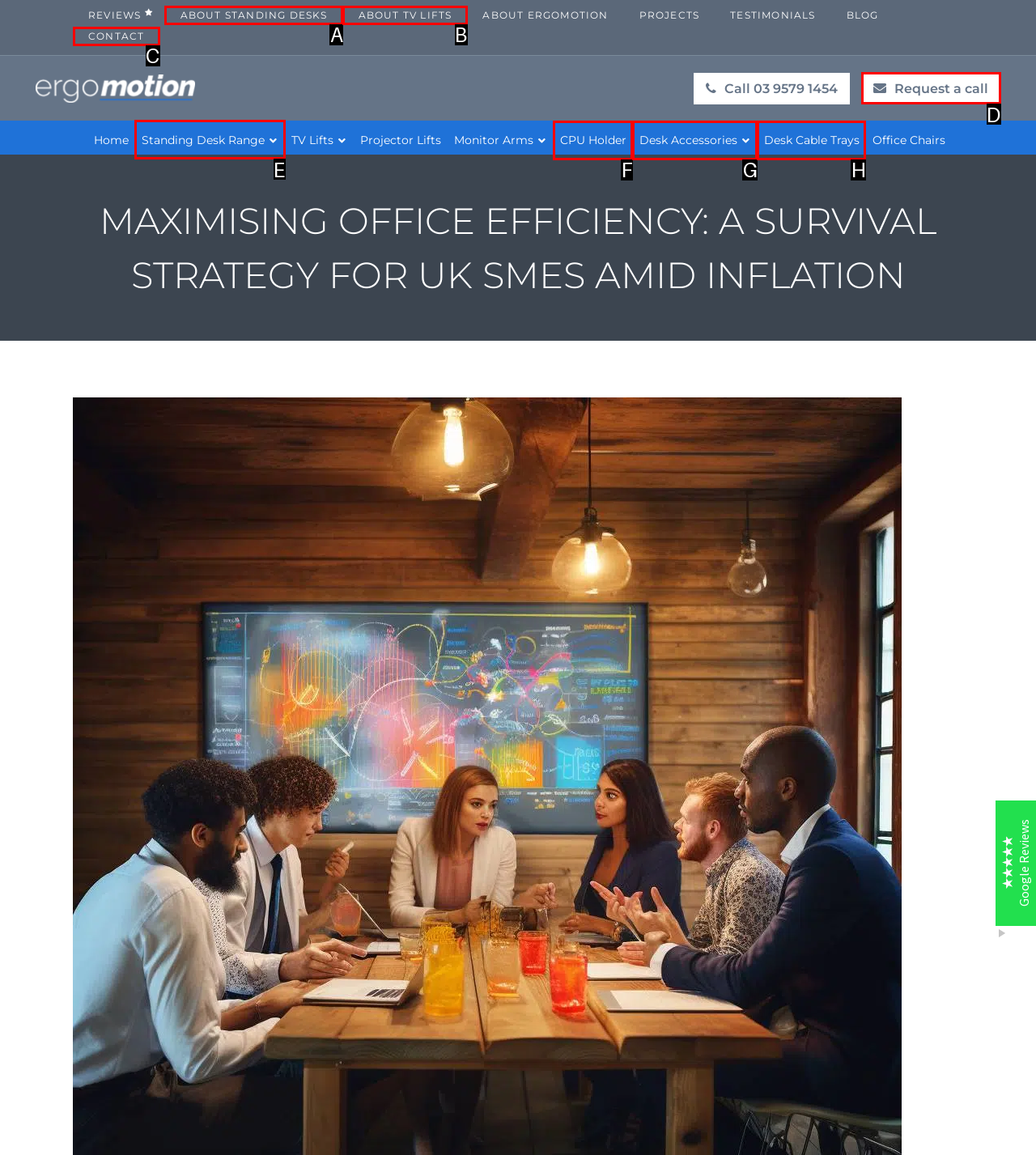From the given options, tell me which letter should be clicked to complete this task: Click on the 'Standing Desk Range' link
Answer with the letter only.

E